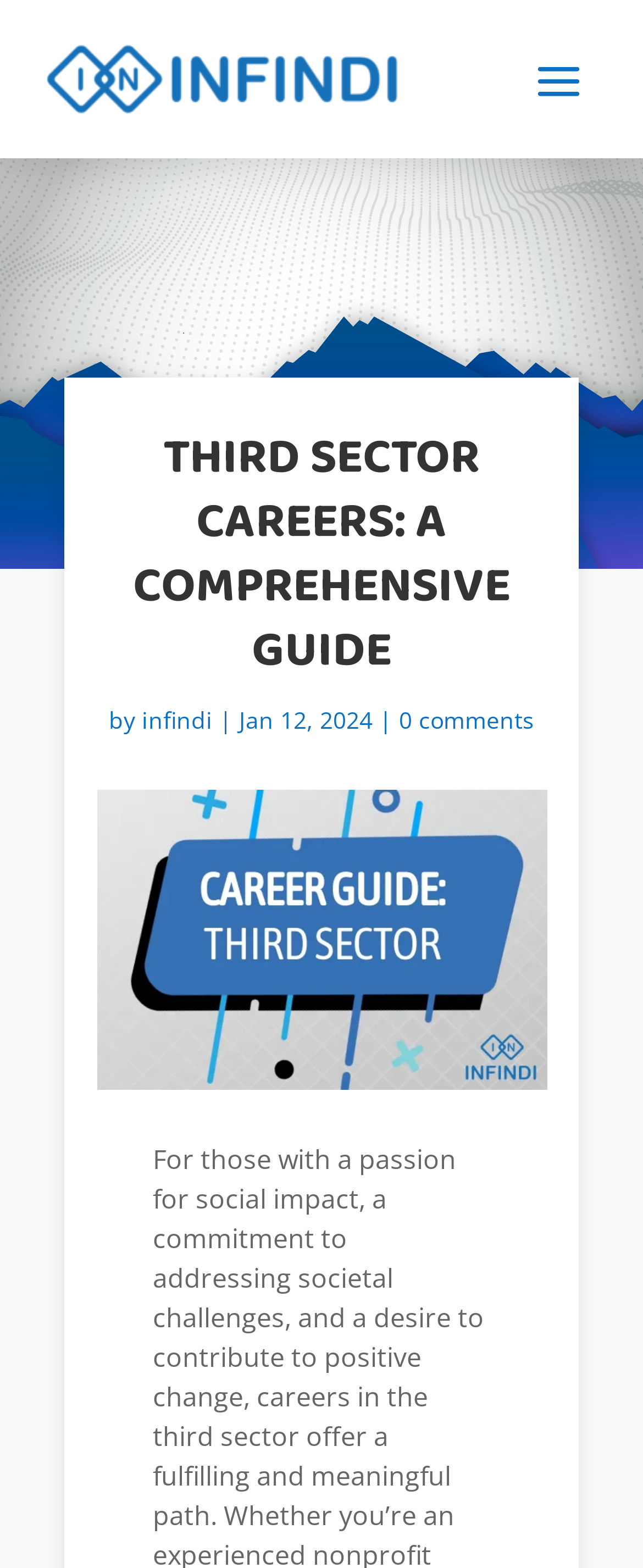For the following element description, predict the bounding box coordinates in the format (top-left x, top-left y, bottom-right x, bottom-right y). All values should be floating point numbers between 0 and 1. Description: infindi

[0.221, 0.449, 0.331, 0.469]